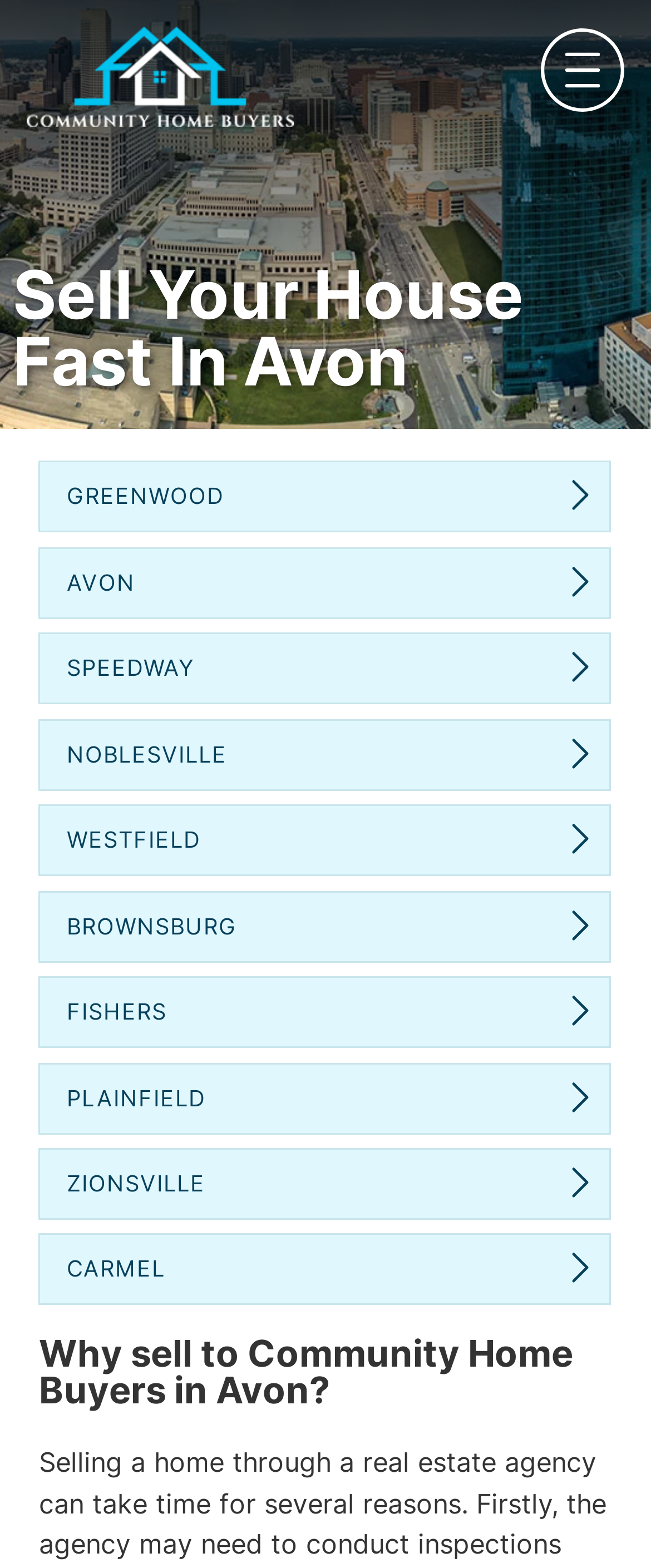Ascertain the bounding box coordinates for the UI element detailed here: "parent_node: SPEEDWAY". The coordinates should be provided as [left, top, right, bottom] with each value being a float between 0 and 1.

[0.06, 0.404, 0.94, 0.45]